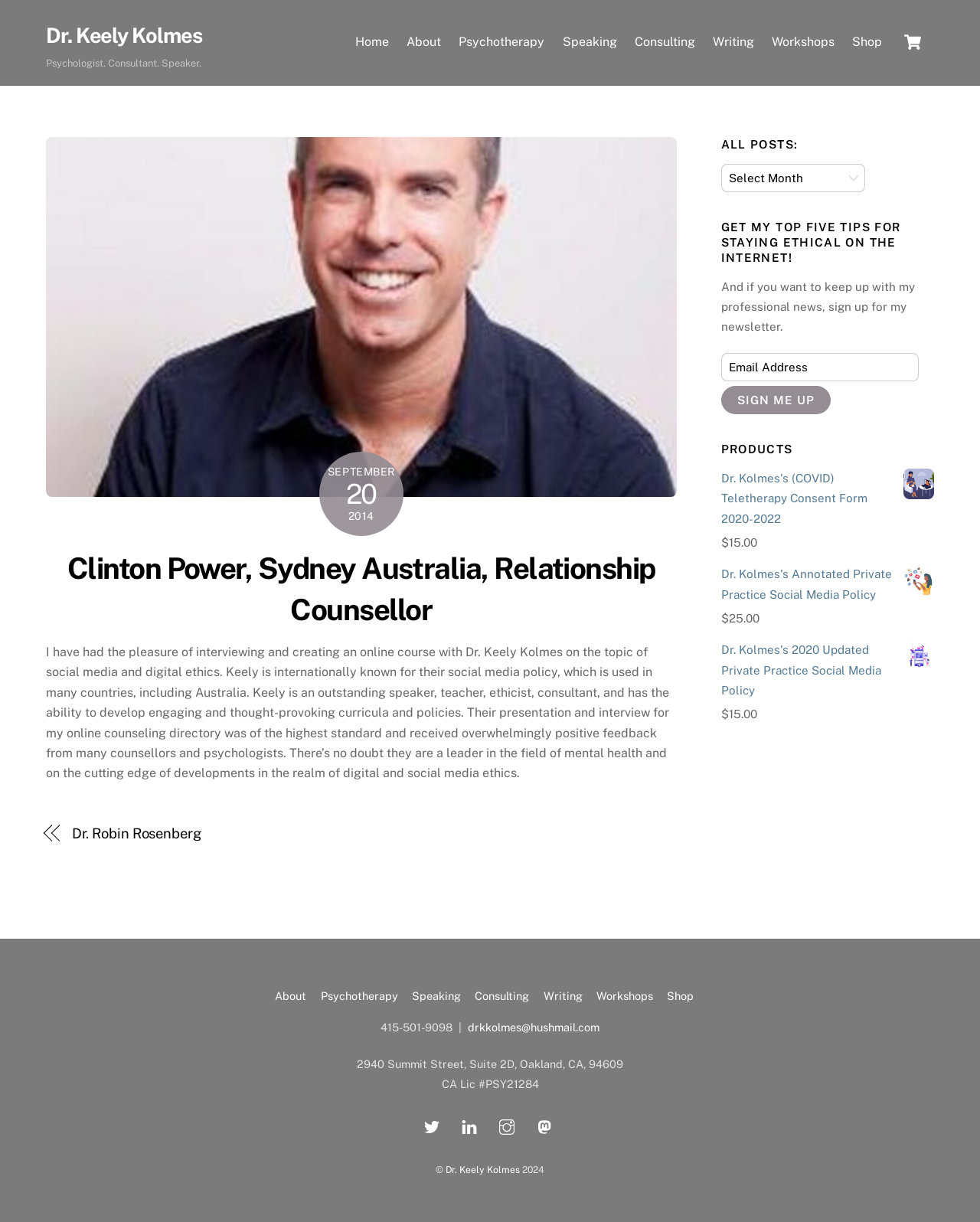Provide an in-depth caption for the elements present on the webpage.

This webpage is about Dr. Keely Kolmes, a psychologist, consultant, speaker, and writer. At the top of the page, there is a navigation menu with links to "Home", "About", "Psychotherapy", "Speaking", "Consulting", "Writing", "Workshops", and "Shop". To the right of the navigation menu, there is a shopping cart icon with a link to "Shop Cart".

Below the navigation menu, there is a main section that contains an article with a heading "Clinton Power, Sydney Australia, Relationship Counsellor". The article features a photo of Dr. Keely Kolmes and a paragraph of text that describes Dr. Kolmes' expertise in social media and digital ethics.

To the right of the article, there is a section with a heading "ALL POSTS:" and a dropdown menu. Below this section, there is a call-to-action to sign up for a newsletter, with a text box to enter an email address and a "SIGN ME UP" button.

Further down the page, there is a section with a heading "PRODUCTS" that lists several products related to Dr. Kolmes' work, including teletherapy consent forms and social media policies. Each product has a price listed next to it.

At the bottom of the page, there is a footer section with links to "About", "Psychotherapy", "Speaking", "Consulting", "Writing", "Workshops", and "Shop", as well as contact information for Dr. Kolmes, including a phone number, email address, and physical address. There are also links to Dr. Kolmes' social media profiles on Twitter, LinkedIn, Instagram, and Mastadon. Finally, there is a copyright notice at the very bottom of the page.